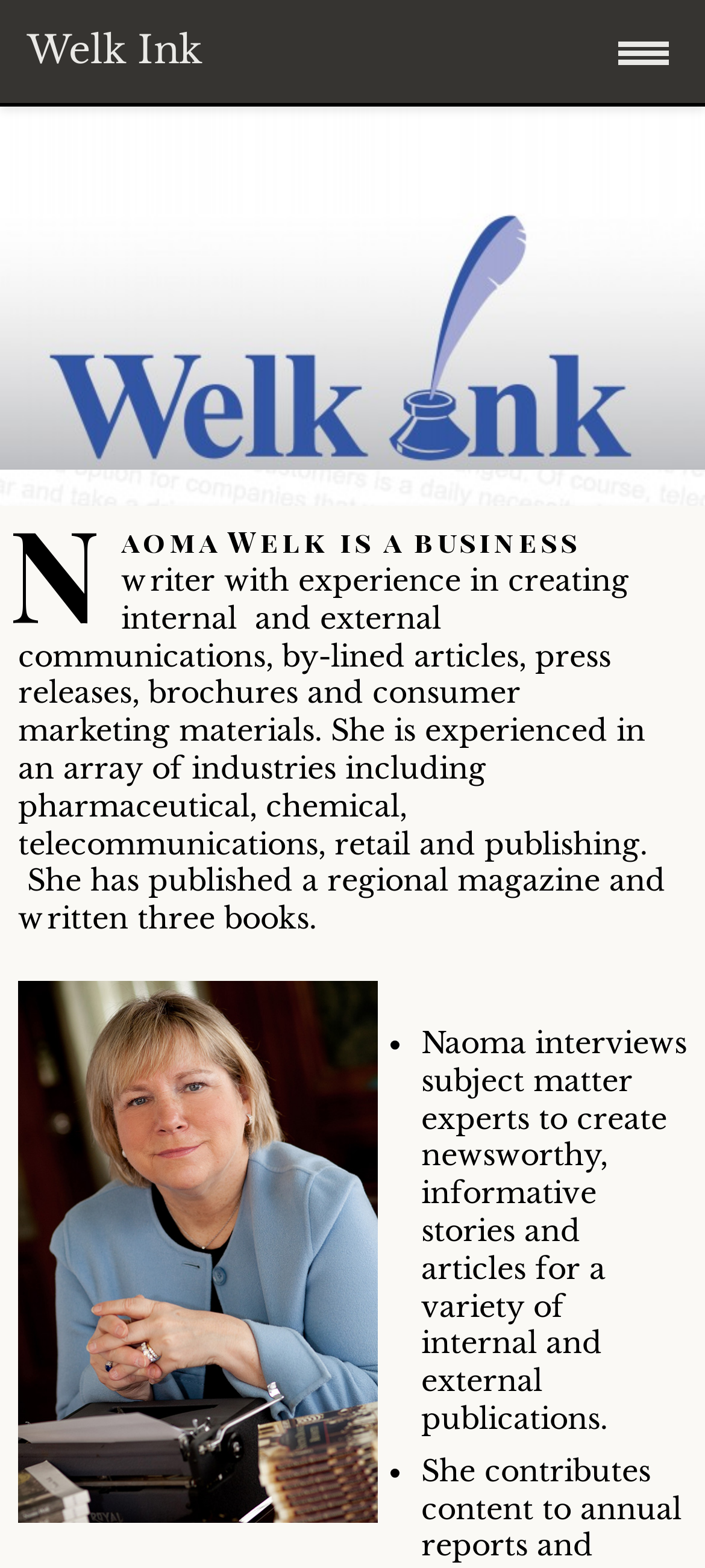Given the following UI element description: "Blog Archives", find the bounding box coordinates in the webpage screenshot.

[0.0, 0.368, 0.974, 0.426]